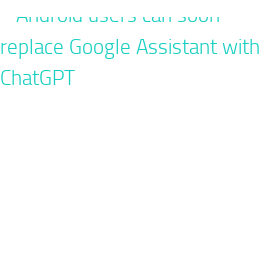When was the article published?
Provide an in-depth and detailed explanation in response to the question.

The date associated with the article is January 6, 2024, which suggests that the article is discussing recent developments in the tech industry.